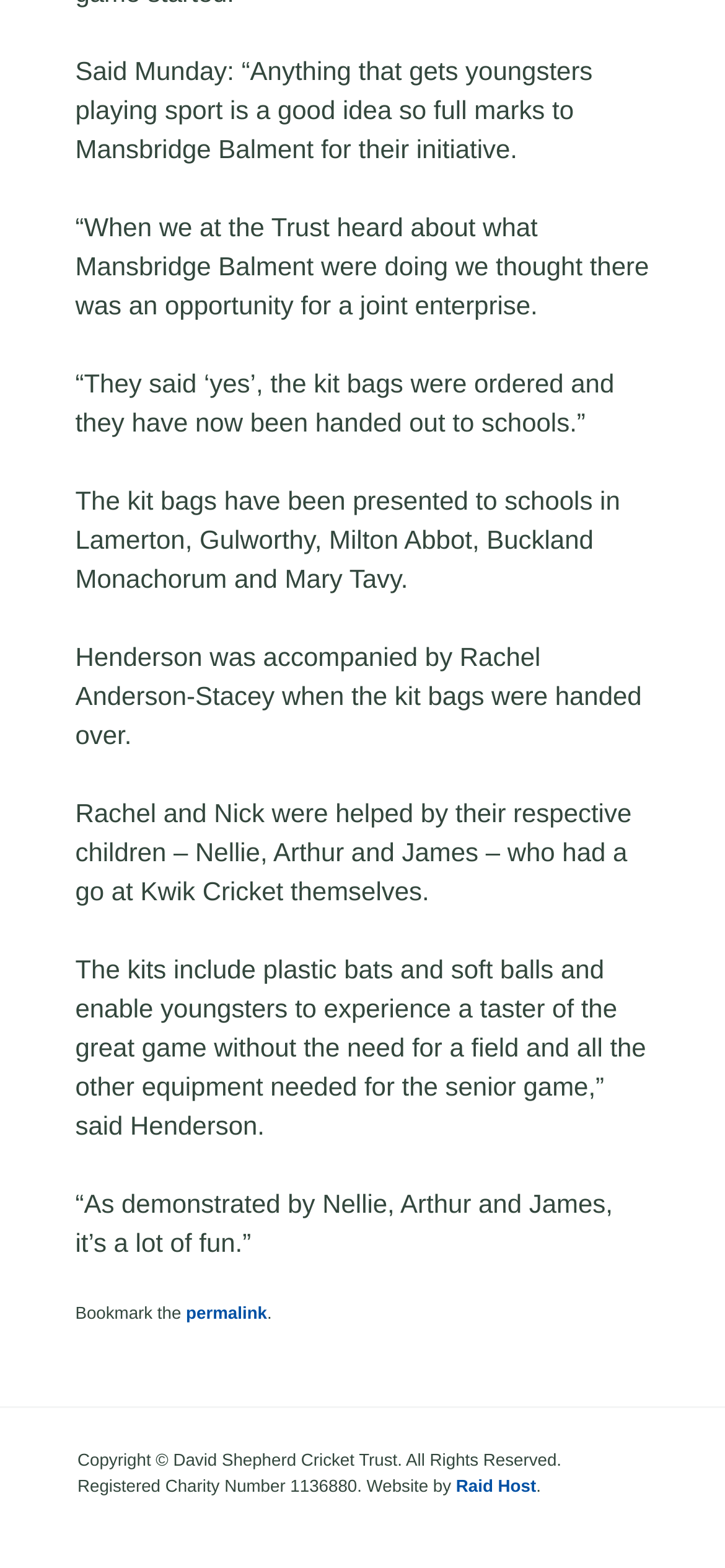Who accompanied Rachel Anderson-Stacey when the kit bags were handed over?
Answer the question with as much detail as you can, using the image as a reference.

According to the text, 'Henderson was accompanied by Rachel Anderson-Stacey when the kit bags were handed over.' This information is obtained from the StaticText element with ID 250.